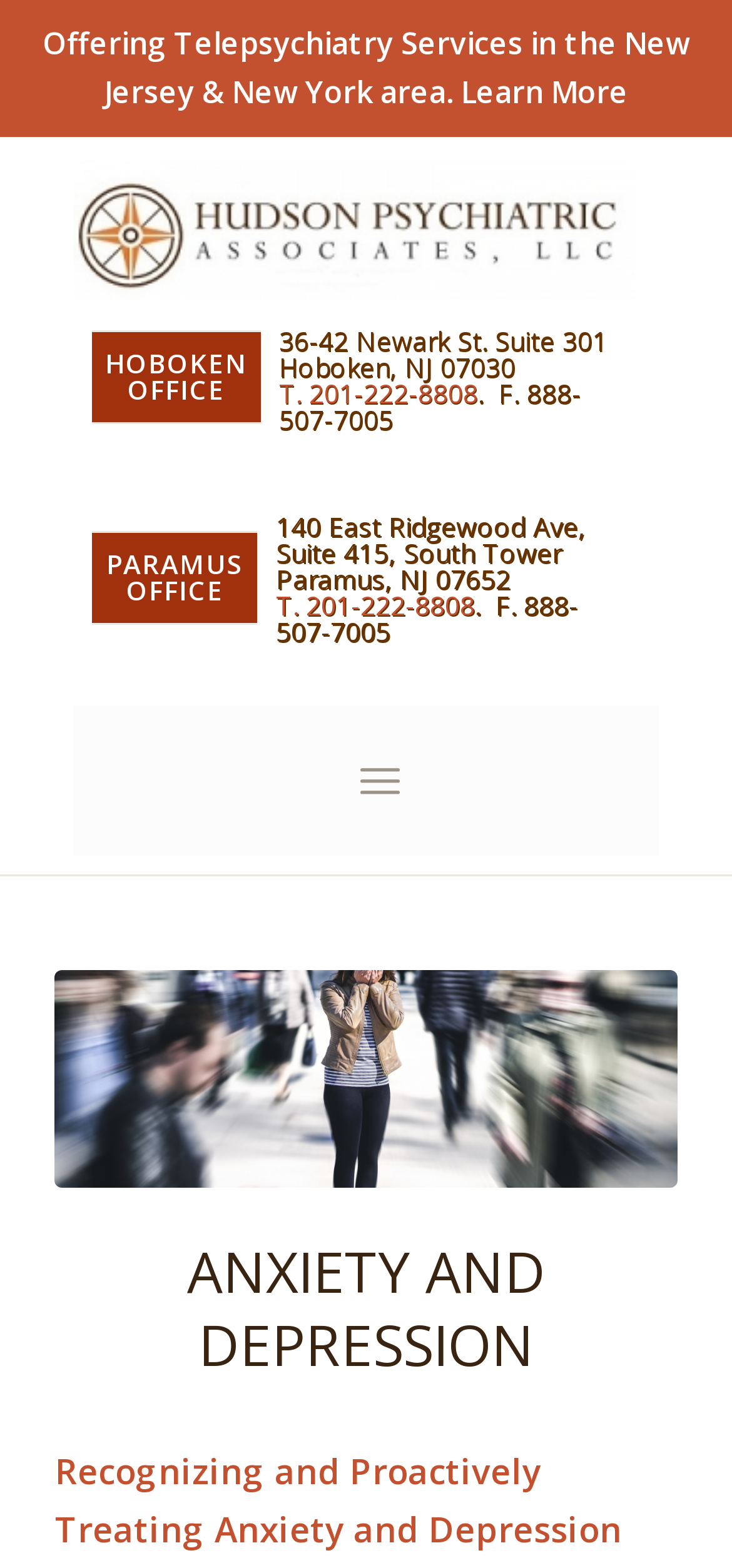Convey a detailed summary of the webpage, mentioning all key elements.

The webpage is about anxiety and depression, with a focus on Hudson Psych's services. At the top, there is a header with the title "Anxiety and Depression - Hudson Psych". Below this, there is a static text element that reads "Offering Telepsychiatry Services in the New Jersey & New York area." Next to this text, there is a "Learn More" link. 

On the top-left side, there is a logo of Hudson Psych, which is an image with a link to the Hudson Psych website. 

The webpage has two main sections, one for the Hoboken office and one for the Paramus office. The Hoboken office section is located on the left side of the page, and it includes the office address, phone number, and fax number. The Paramus office section is located below the Hoboken office section, and it also includes the office address, phone number, and fax number.

On the right side of the page, there is a large image of a woman having a panic attack in a public place, which is a representation of anxiety and depression. Above this image, there is a heading that reads "ANXIETY AND DEPRESSION", which is also a link. Below the image, there is a static text element that reads "Recognizing and Proactively Treating Anxiety and Depression", which is likely the title of an article or a section on the webpage.